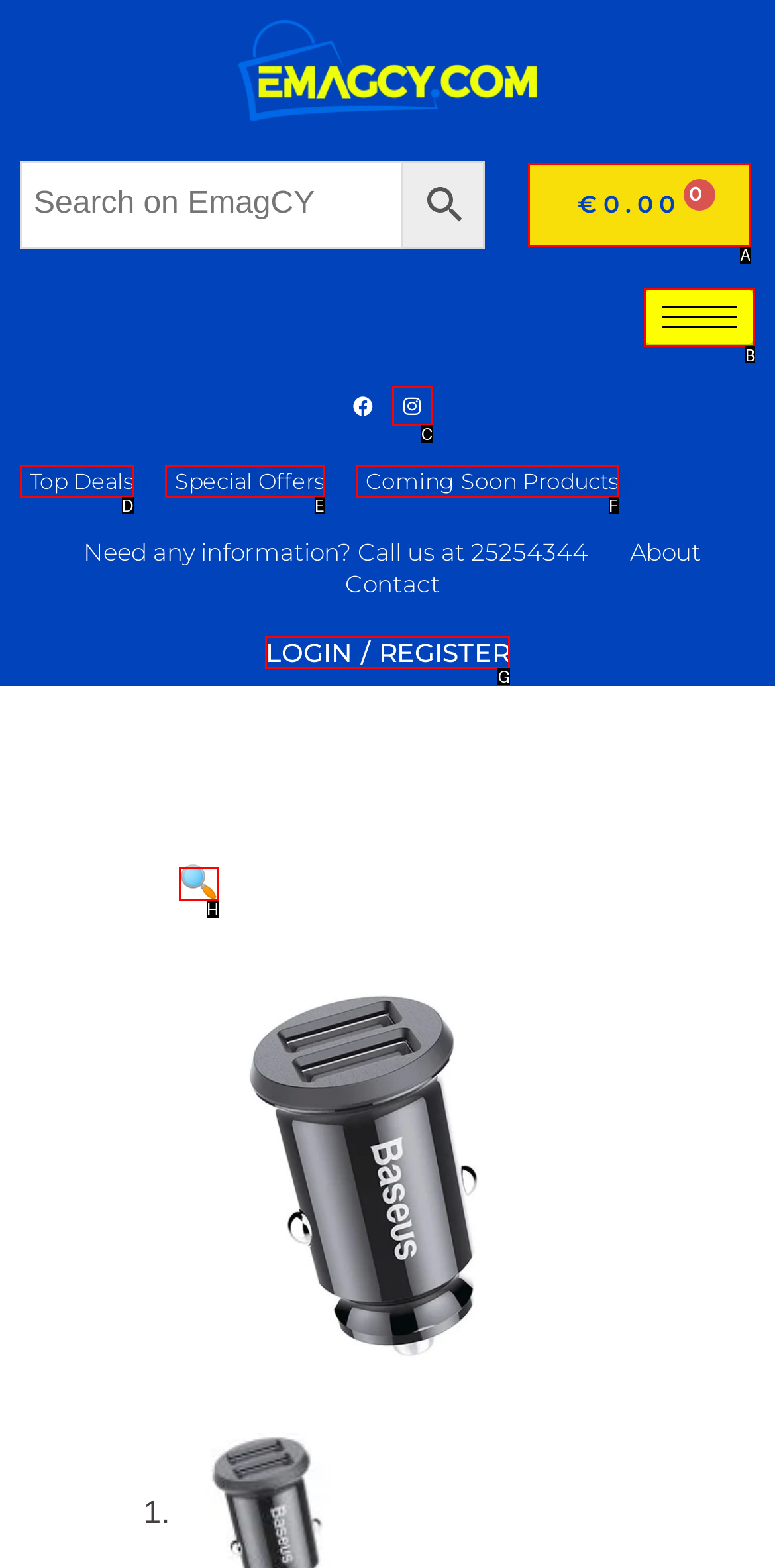Select the correct UI element to click for this task: Open menu.
Answer using the letter from the provided options.

B